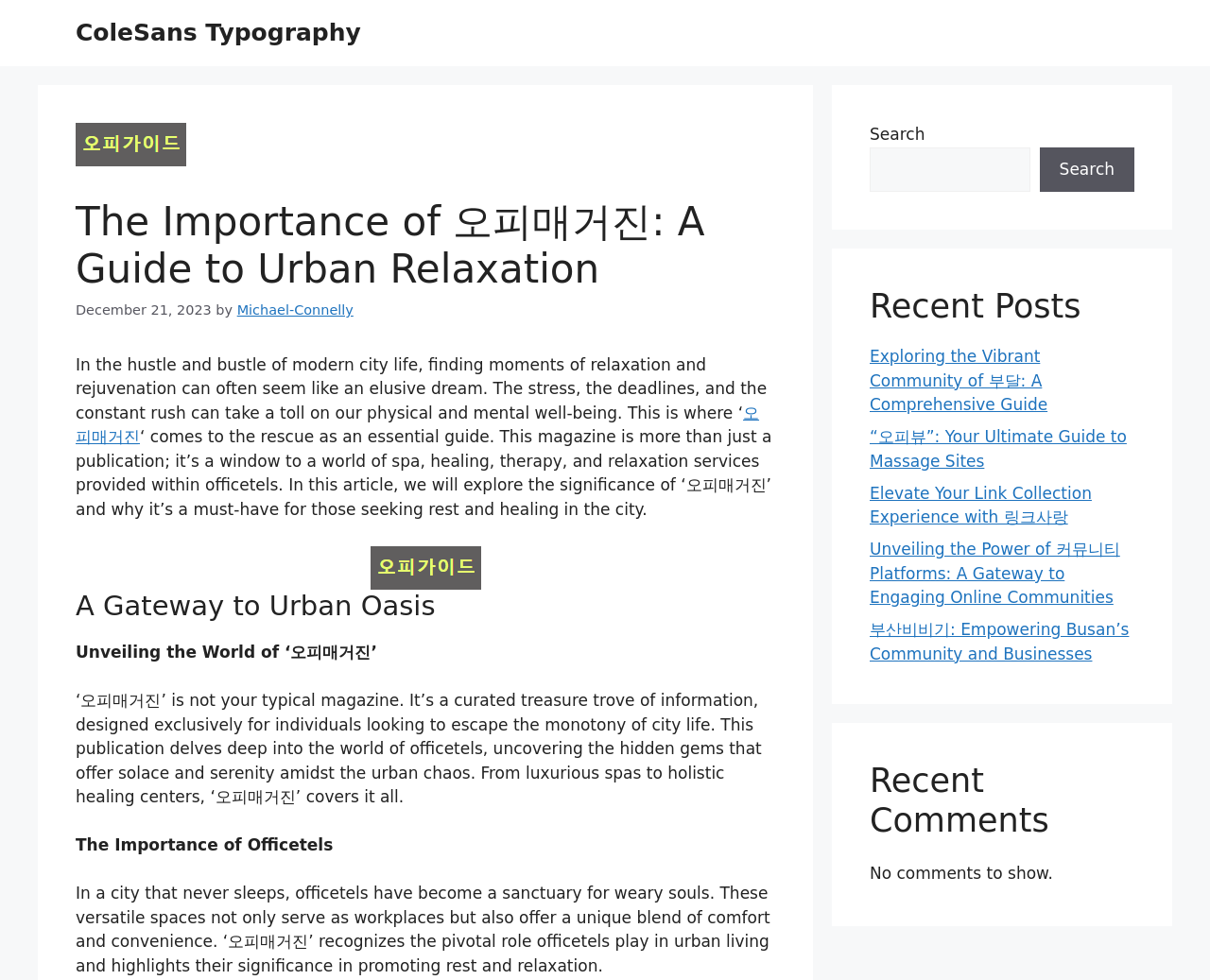Answer the question using only one word or a concise phrase: What is the date of the article?

December 21, 2023